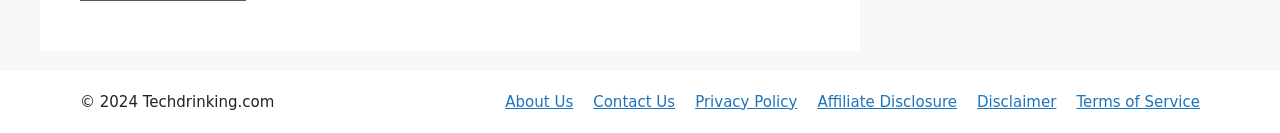Identify the bounding box for the UI element that is described as follows: "Terms of Service".

[0.841, 0.697, 0.938, 0.832]